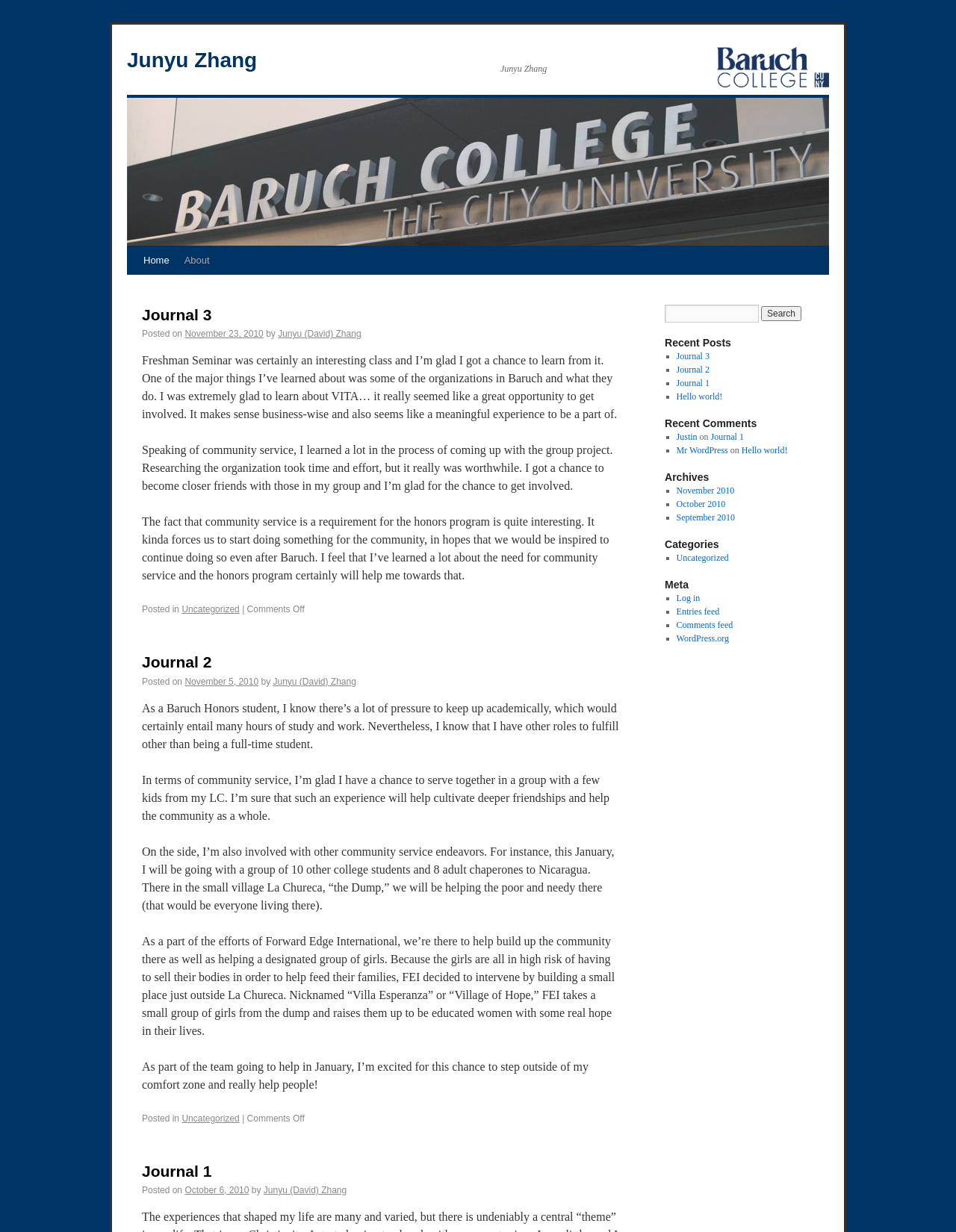Explain the webpage's layout and main content in detail.

This webpage appears to be a personal blog or journal, belonging to Junyu Zhang. At the top, there is a heading with the owner's name, accompanied by a link and an image. Below this, there are navigation links to "Home" and "About" pages.

The main content of the page is divided into three journal entries, each with a heading, a link to the entry, and a description of the post. The entries are dated and attributed to the author, Junyu Zhang. The text of each entry discusses the author's experiences and reflections, including their involvement in community service and their thoughts on the importance of helping others.

To the right of the journal entries, there is a complementary section with several headings, including "Recent Posts", "Recent Comments", "Archives", "Categories", and "Meta". Each of these sections contains a list of links to related content, such as recent journal entries, comments on those entries, and archives of past posts organized by month and category.

There is also a search function in the complementary section, allowing users to search for specific content on the blog. Overall, the webpage has a simple and organized layout, making it easy to navigate and find specific content.